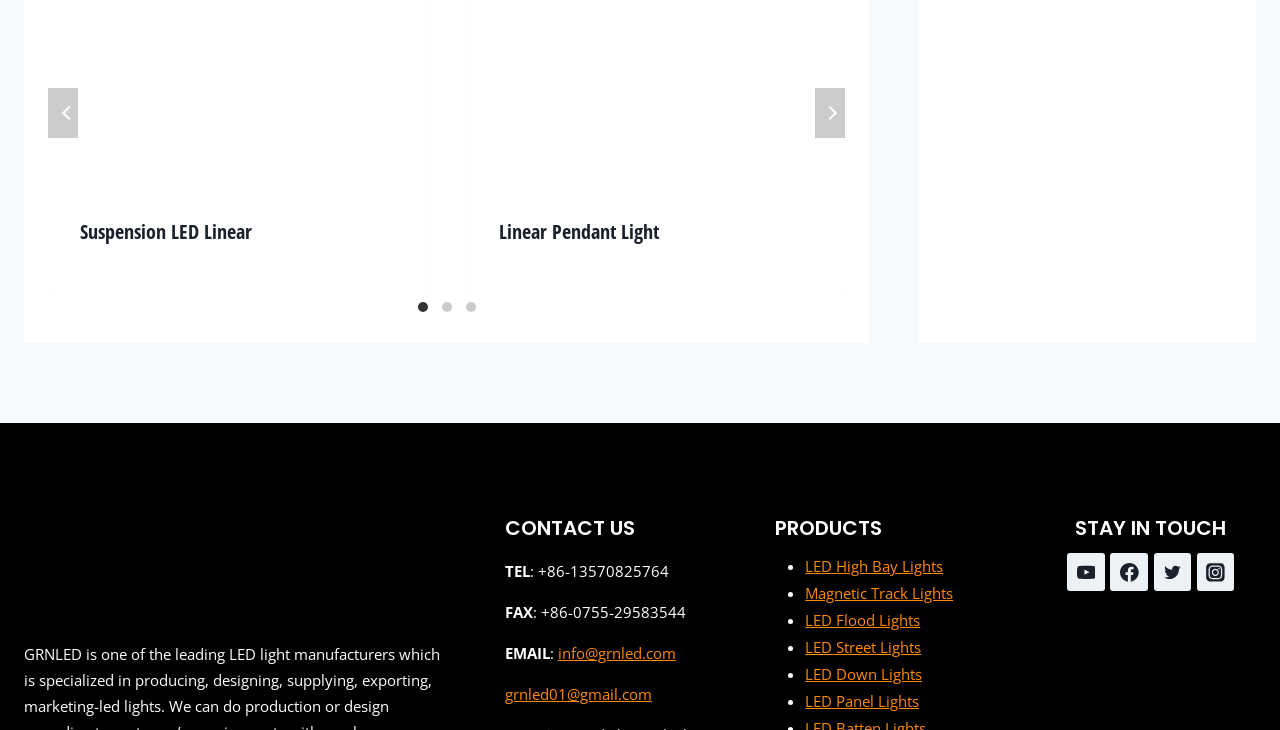Specify the bounding box coordinates of the area to click in order to follow the given instruction: "Go to Linear Pendant Light."

[0.389, 0.299, 0.514, 0.336]